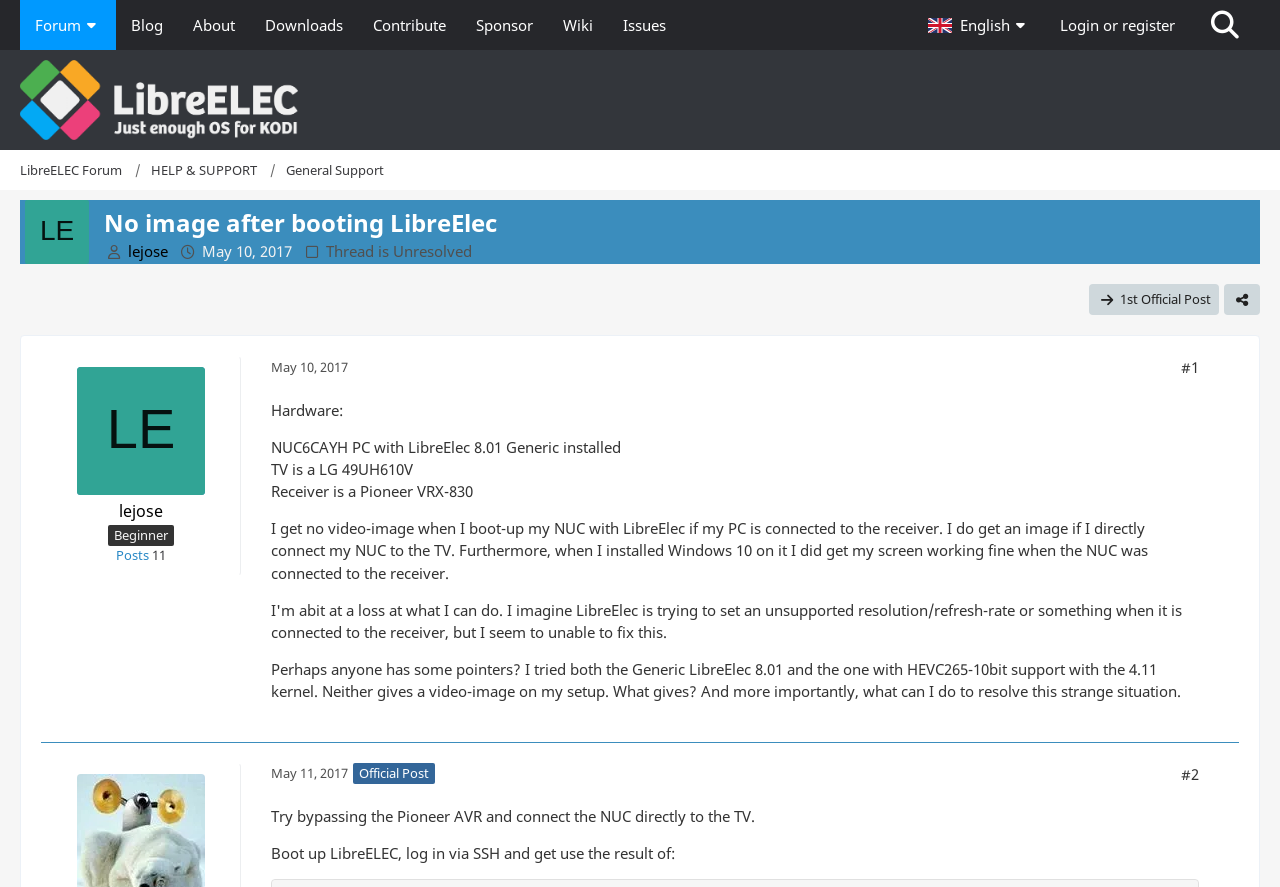Please find the bounding box coordinates of the clickable region needed to complete the following instruction: "Click on the 'Forum' link". The bounding box coordinates must consist of four float numbers between 0 and 1, i.e., [left, top, right, bottom].

[0.016, 0.0, 0.091, 0.056]